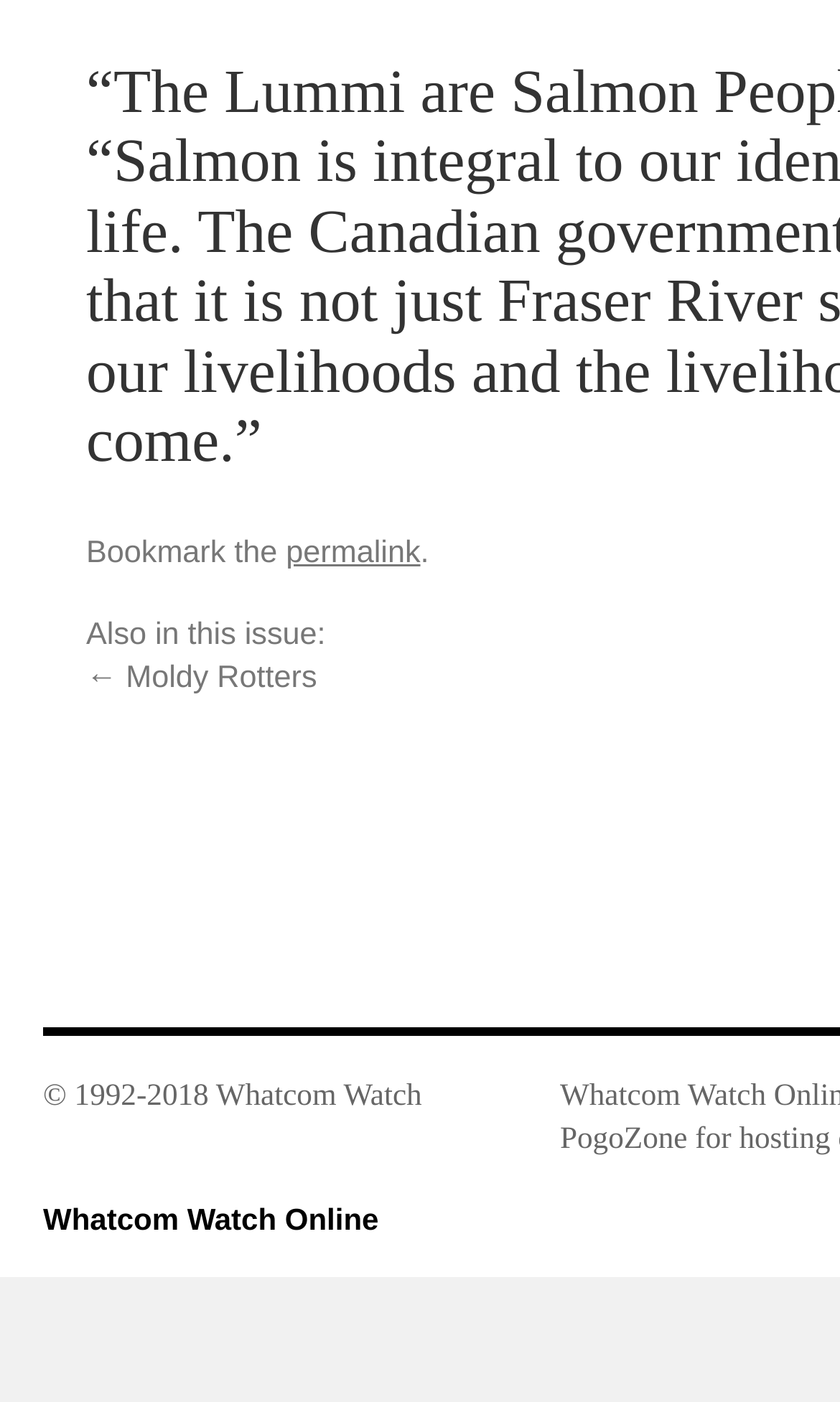What is the name of the online publication?
Examine the screenshot and reply with a single word or phrase.

Whatcom Watch Online